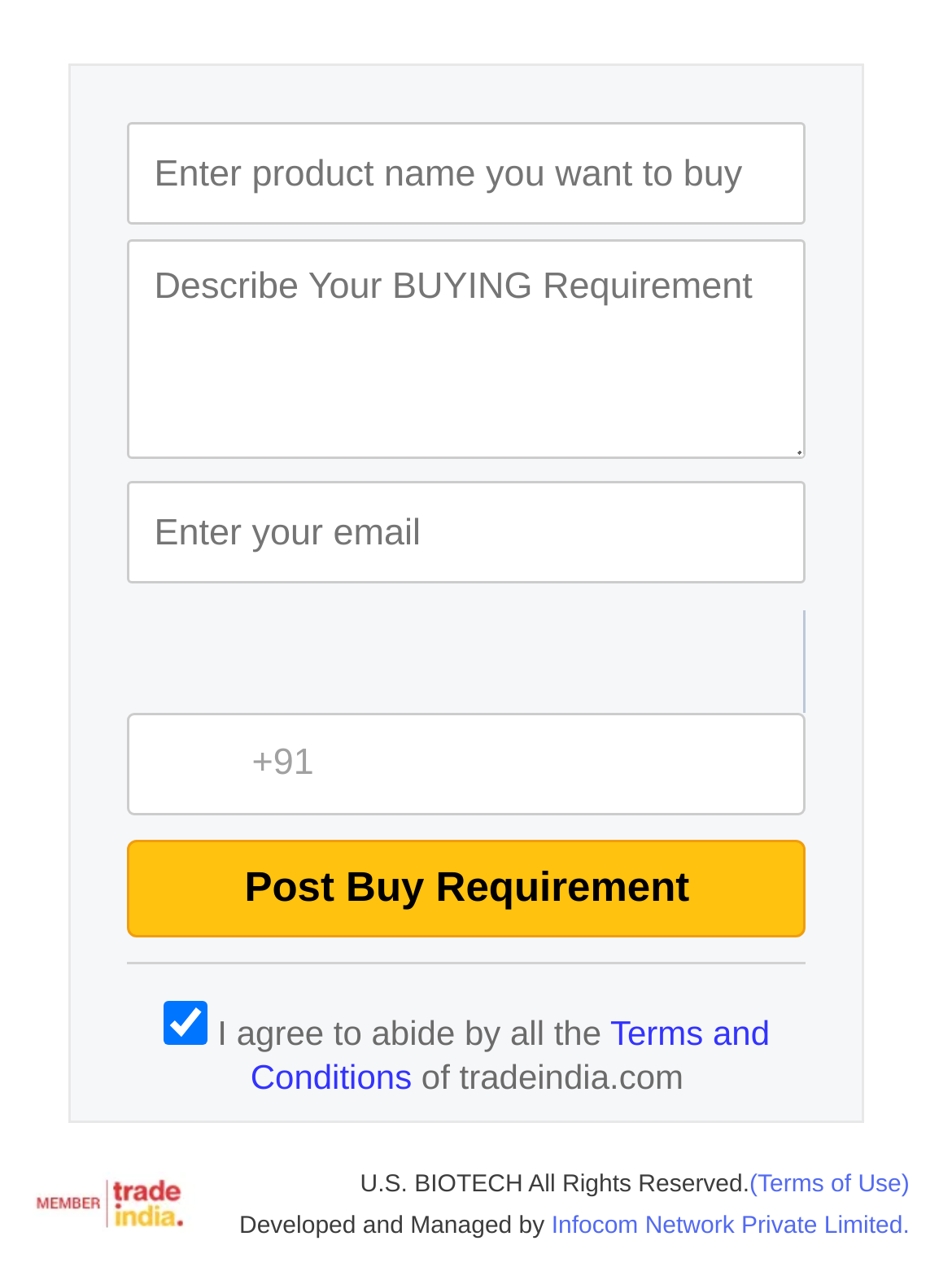What is the link 'Terms and Conditions' related to?
Please provide a single word or phrase as your answer based on the screenshot.

tradeindia.com